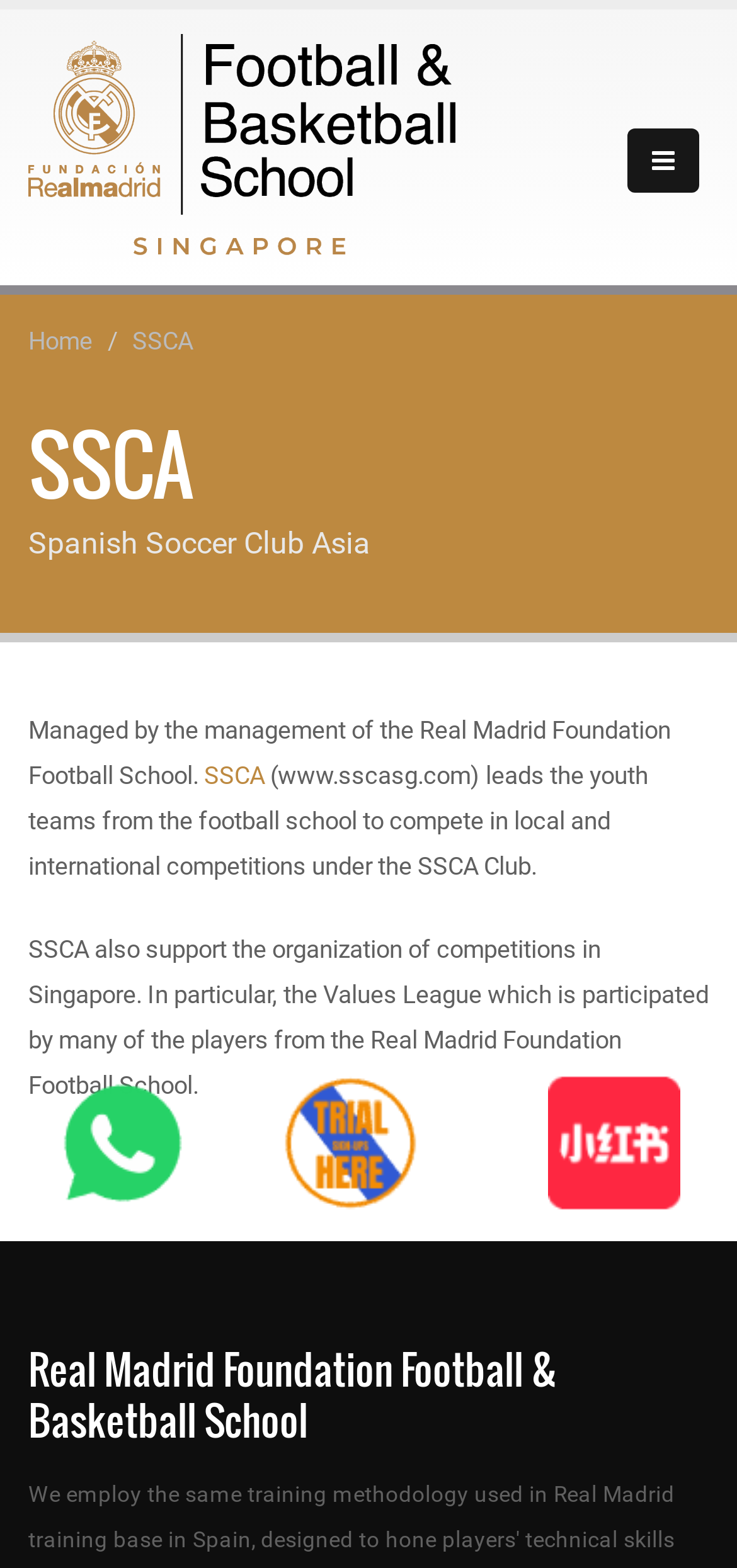Identify the bounding box for the element characterized by the following description: "alt="WhatsApp us at 91761870!"".

[0.085, 0.718, 0.249, 0.736]